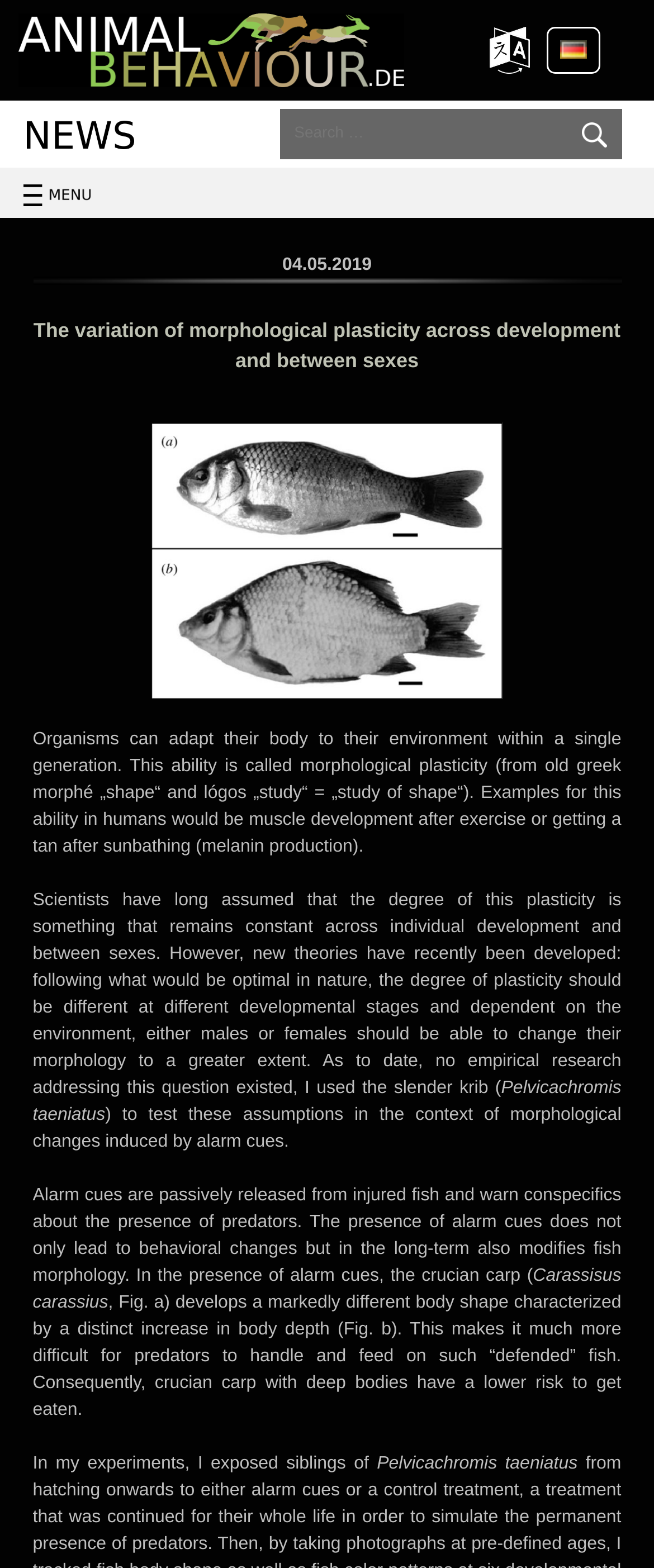Provide the bounding box coordinates of the HTML element this sentence describes: "Toggle". The bounding box coordinates consist of four float numbers between 0 and 1, i.e., [left, top, right, bottom].

[0.035, 0.118, 0.163, 0.16]